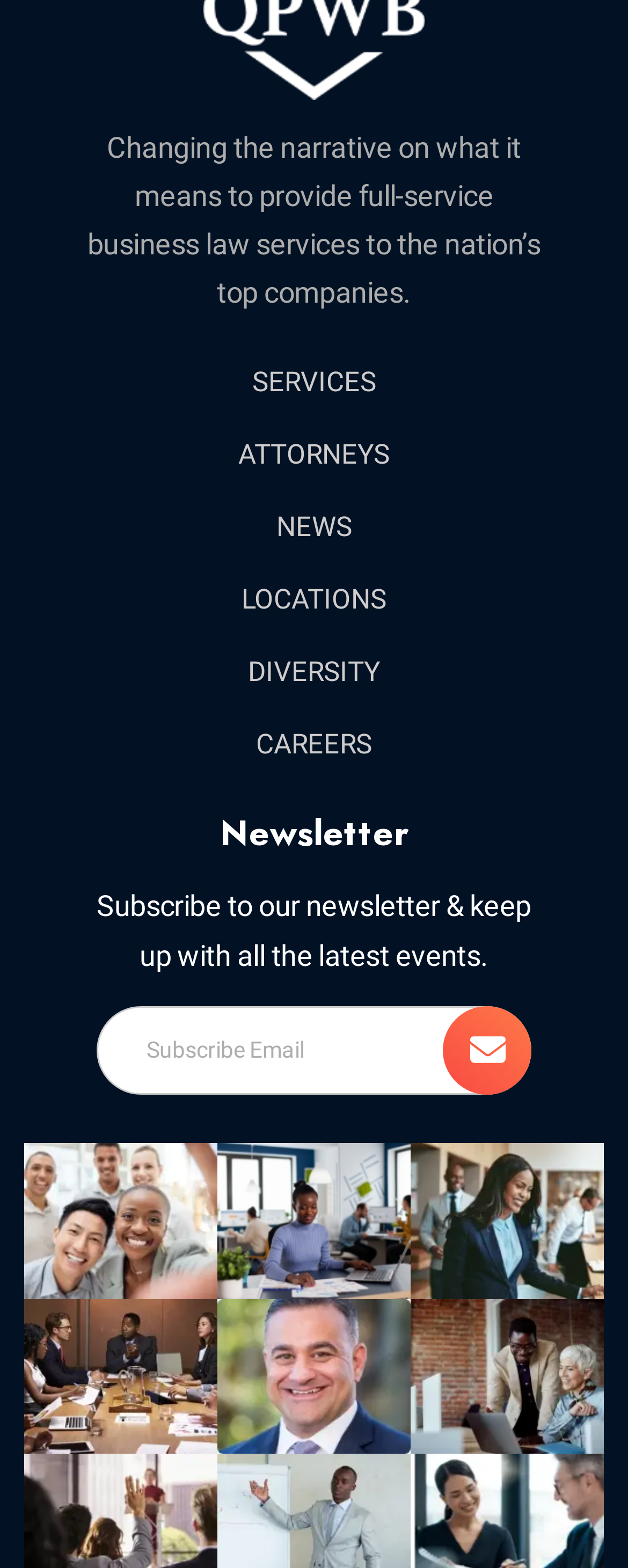What is the purpose of the textbox?
Please answer the question with as much detail and depth as you can.

The textbox with ID 551 has a label 'Email *' and is located near a button with text 'Submit'. The surrounding context, including the heading 'Newsletter' and the static text 'Subscribe to our newsletter & keep up with all the latest events', suggests that the purpose of the textbox is to input an email address to subscribe to the newsletter.